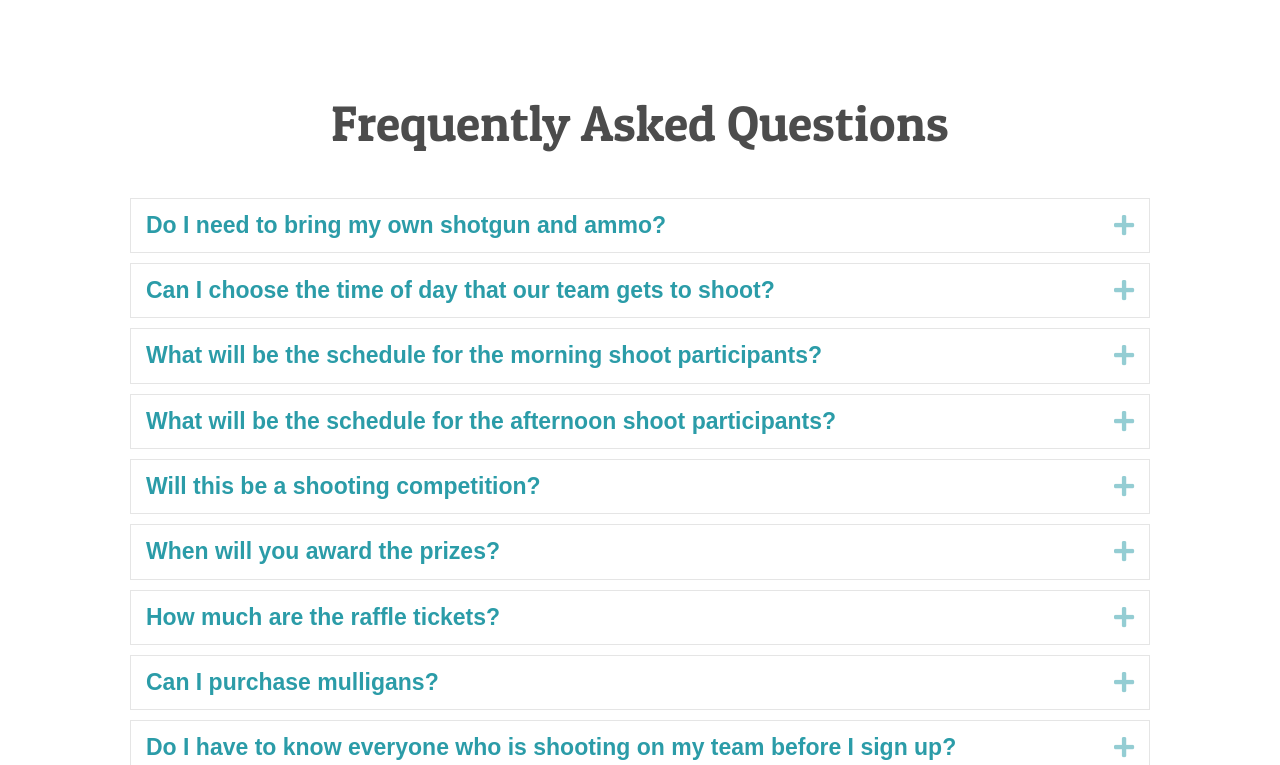Please find the bounding box for the UI element described by: "Can I purchase mulligans?".

[0.114, 0.871, 0.847, 0.914]